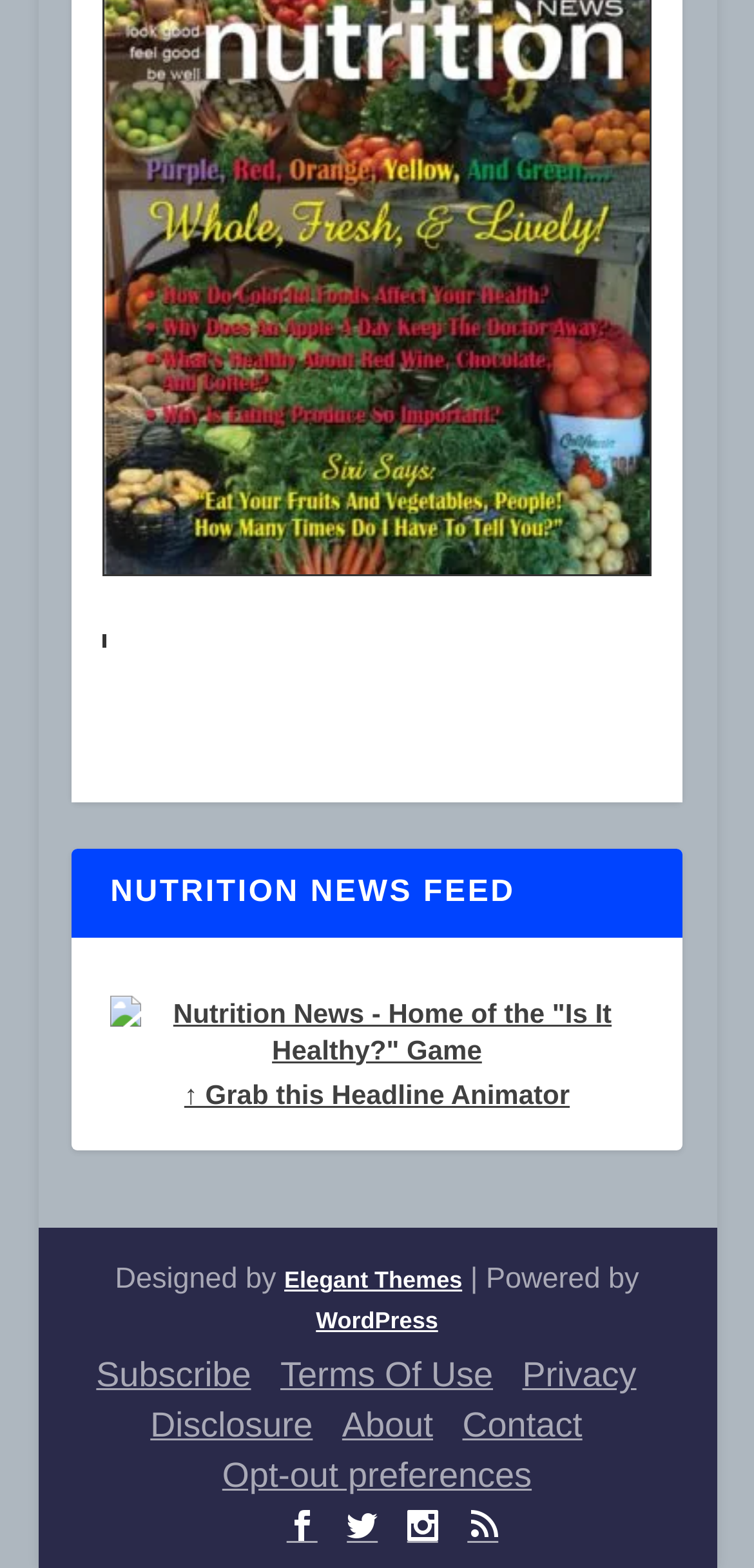Please specify the bounding box coordinates of the area that should be clicked to accomplish the following instruction: "Learn about the website's terms of use". The coordinates should consist of four float numbers between 0 and 1, i.e., [left, top, right, bottom].

[0.372, 0.865, 0.654, 0.889]